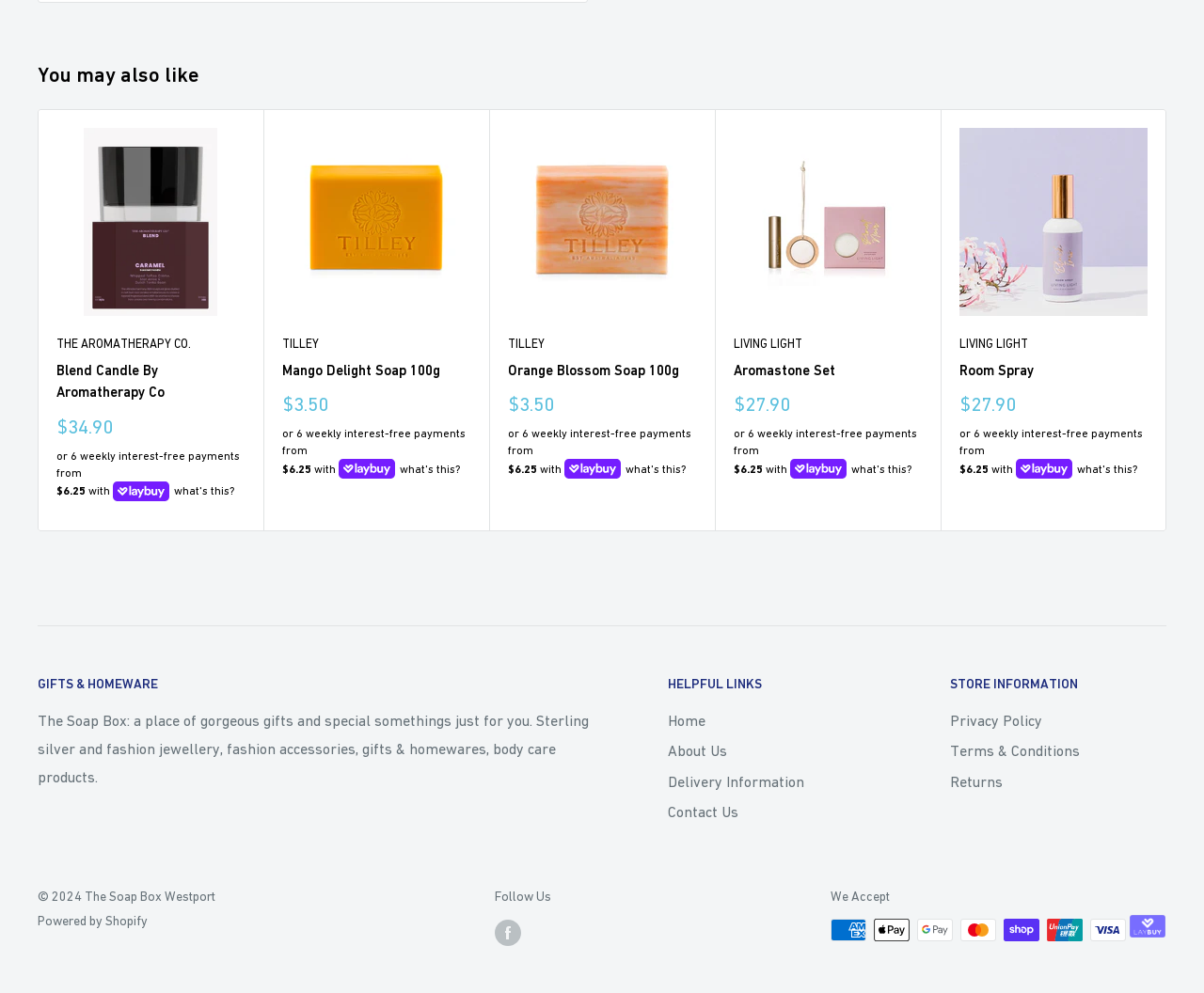How many products are displayed on this page?
Please provide a comprehensive and detailed answer to the question.

I counted the number of product links on the page, which are Blend Candle By Aromatherapy Co, Mango Delight Soap 100g, Orange Blossom Soap 100g, and Aromastone Set.